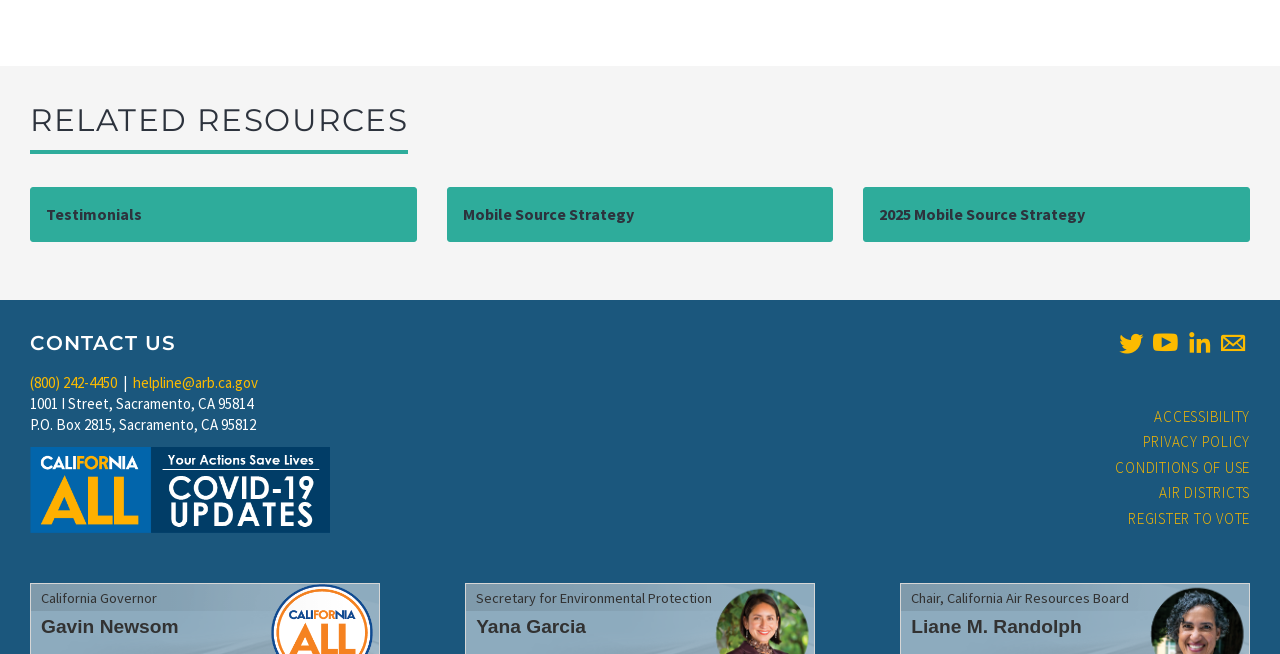What social media platforms are available?
Analyze the screenshot and provide a detailed answer to the question.

I found the social media platforms by looking at the bottom of the page, where I saw links with icons and descriptions for 'twitter', 'youtube', 'linkedin', and 'email'.